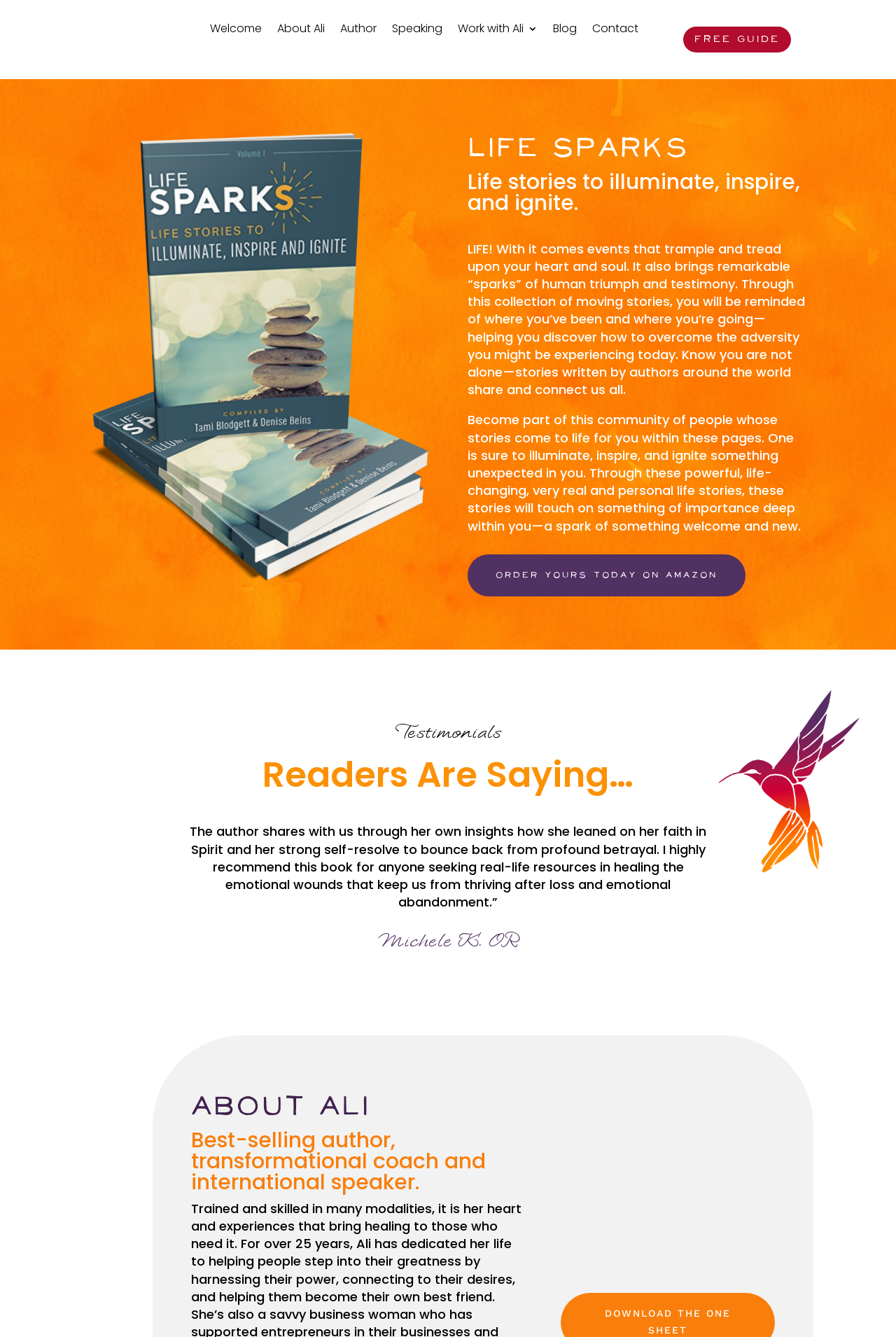Highlight the bounding box coordinates of the region I should click on to meet the following instruction: "Read the 'Life Sparks' heading".

[0.522, 0.099, 0.9, 0.128]